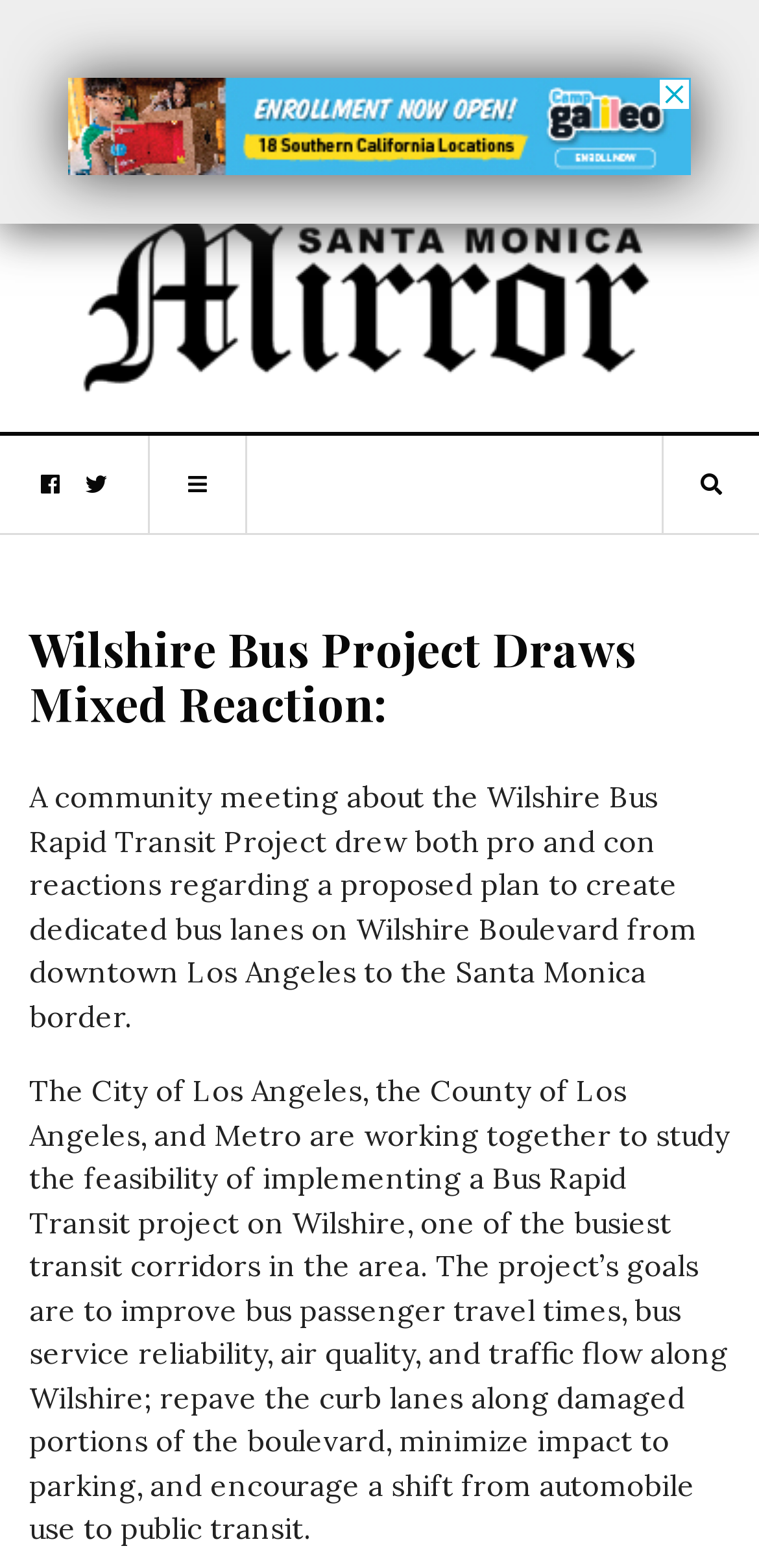Using the information shown in the image, answer the question with as much detail as possible: What is the current status of the project?

The webpage indicates that a community meeting has been held to discuss the project, which suggests that the project is currently in the planning or discussion phase. This can be inferred from the first paragraph of the webpage, which mentions the community meeting.